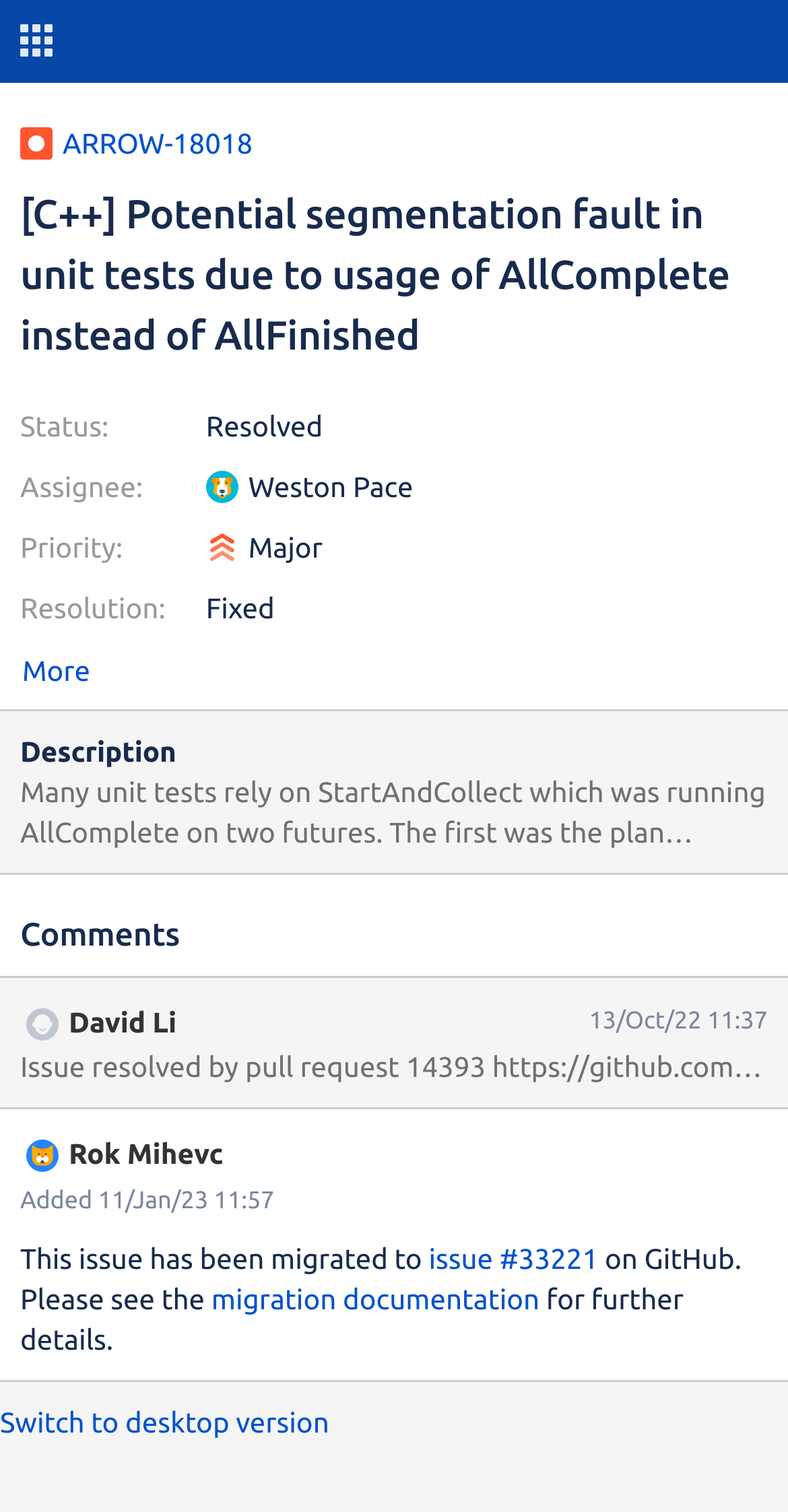How many comments are there in this issue?
Please ensure your answer is as detailed and informative as possible.

I found the answer by counting the number of comments sections, each containing a username, timestamp, and comment text. There are two such sections.